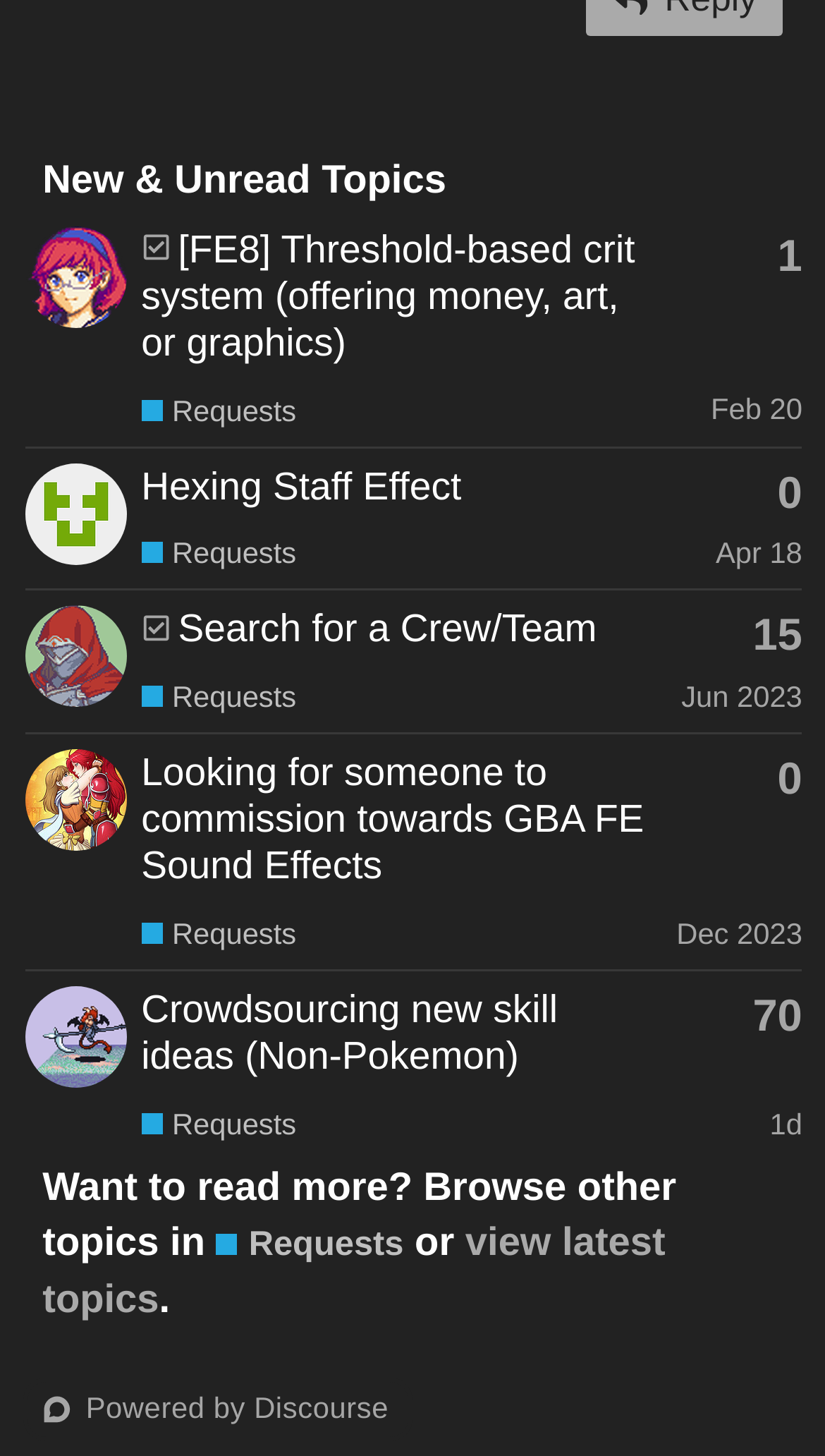Ascertain the bounding box coordinates for the UI element detailed here: "Crowdsourcing new skill ideas (Non-Pokemon)". The coordinates should be provided as [left, top, right, bottom] with each value being a float between 0 and 1.

[0.171, 0.678, 0.676, 0.74]